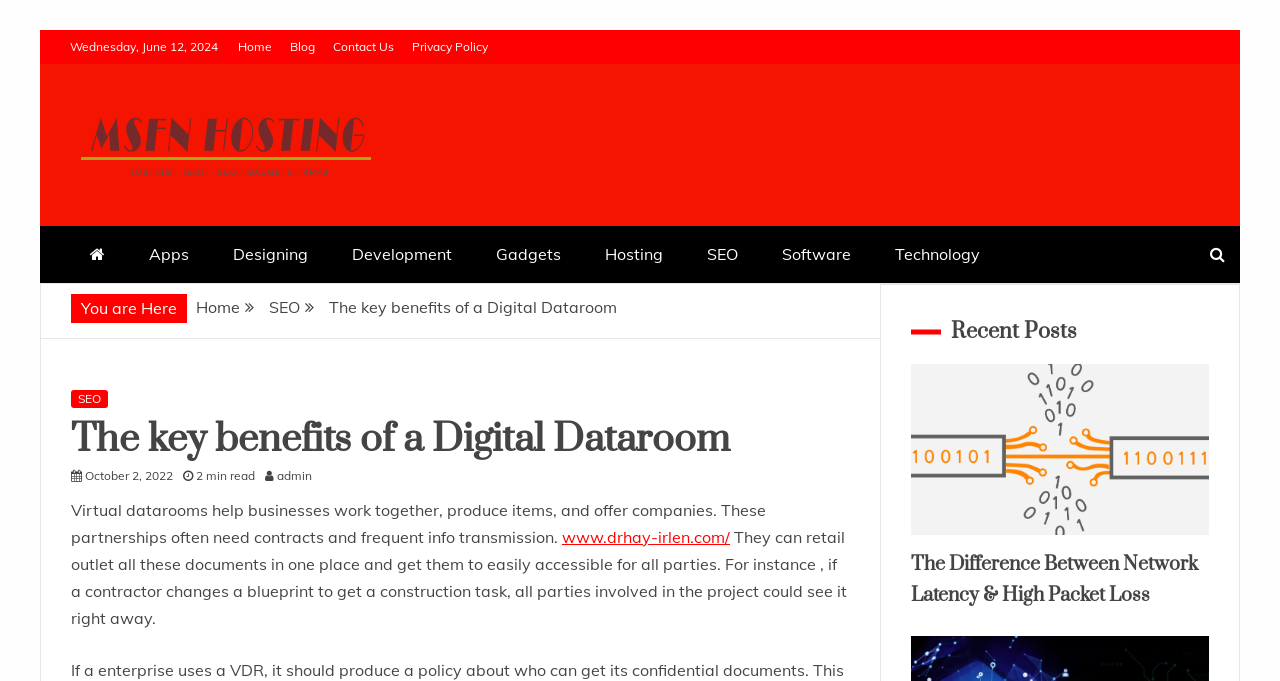Identify the bounding box for the UI element described as: "parent_node: MSFN Hosting". The coordinates should be four float numbers between 0 and 1, i.e., [left, top, right, bottom].

[0.055, 0.139, 0.291, 0.287]